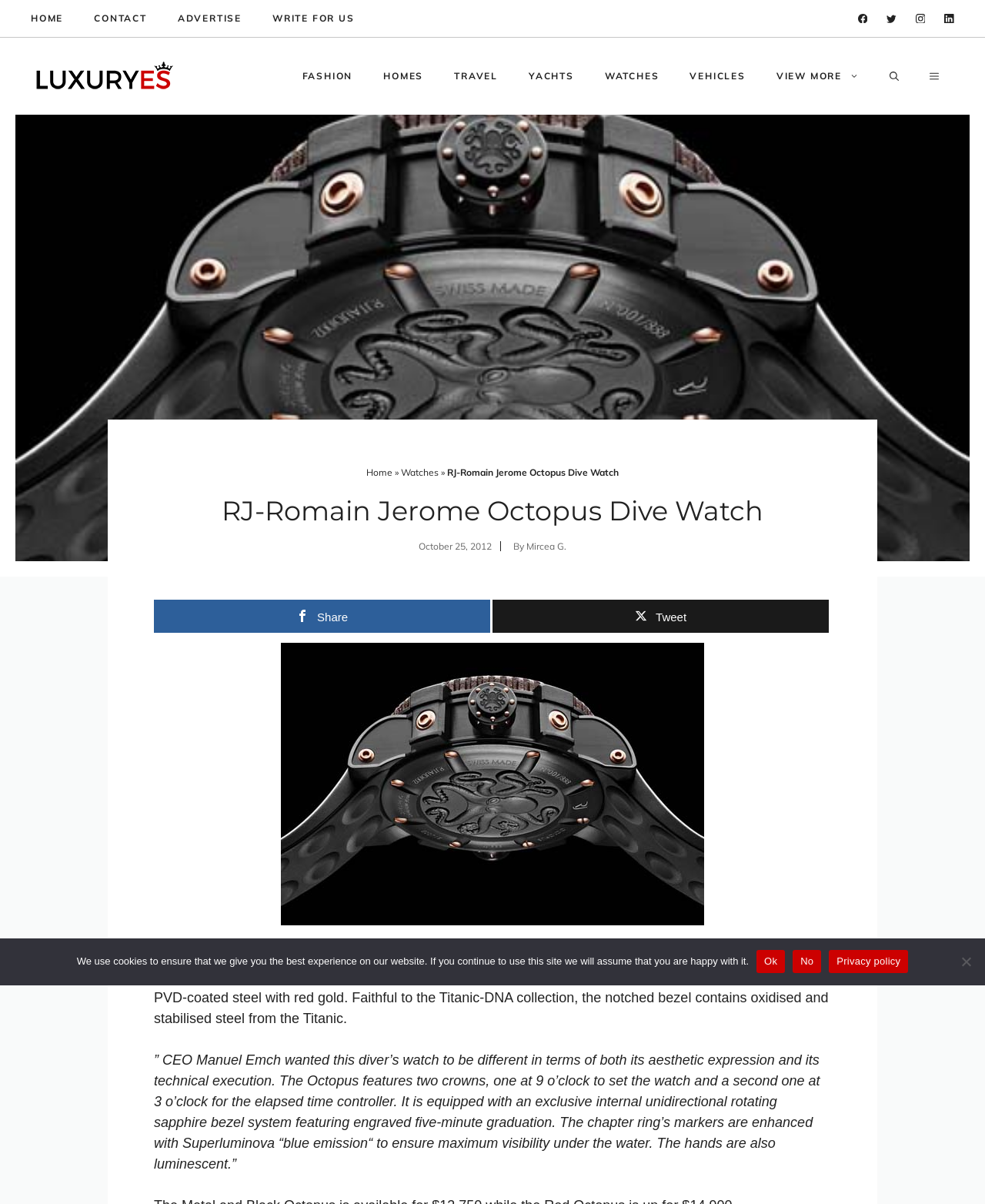What is the function of the crown at 3 o'clock?
Answer the question with a single word or phrase by looking at the picture.

Elapsed time controller